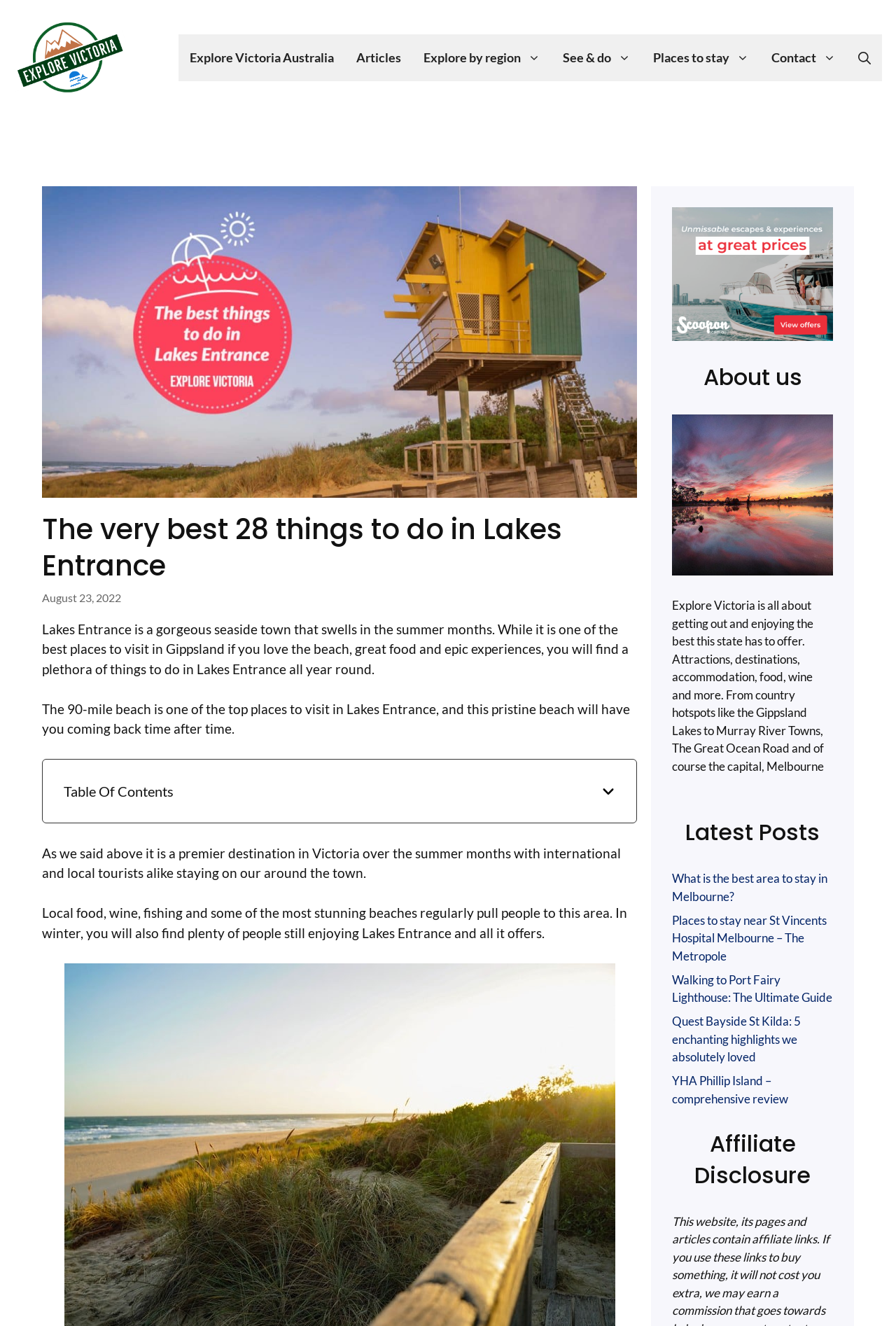Please give a short response to the question using one word or a phrase:
What type of content is available on the Explore Victoria website?

Attractions, destinations, accommodation, food, wine